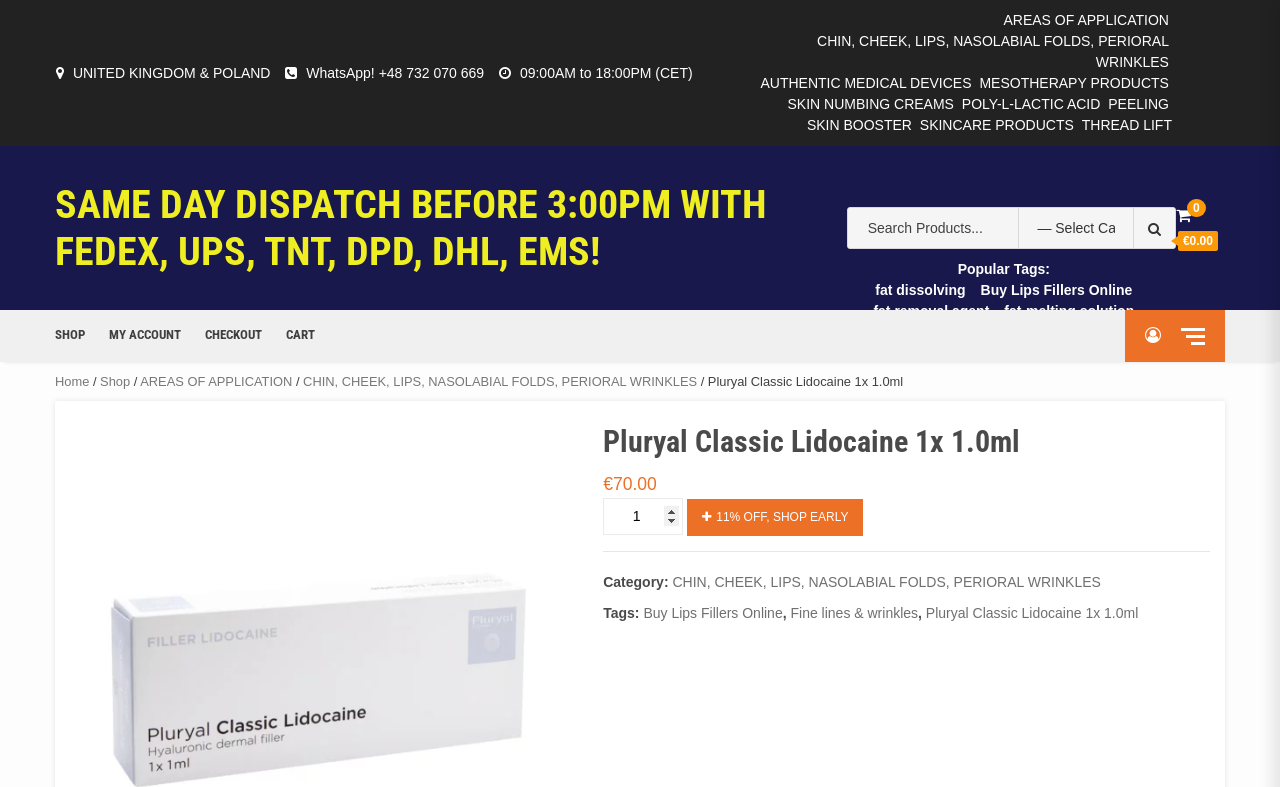Answer in one word or a short phrase: 
What is the minimum quantity of Pluryal Classic Lidocaine 1x 1.0ml that can be purchased?

1